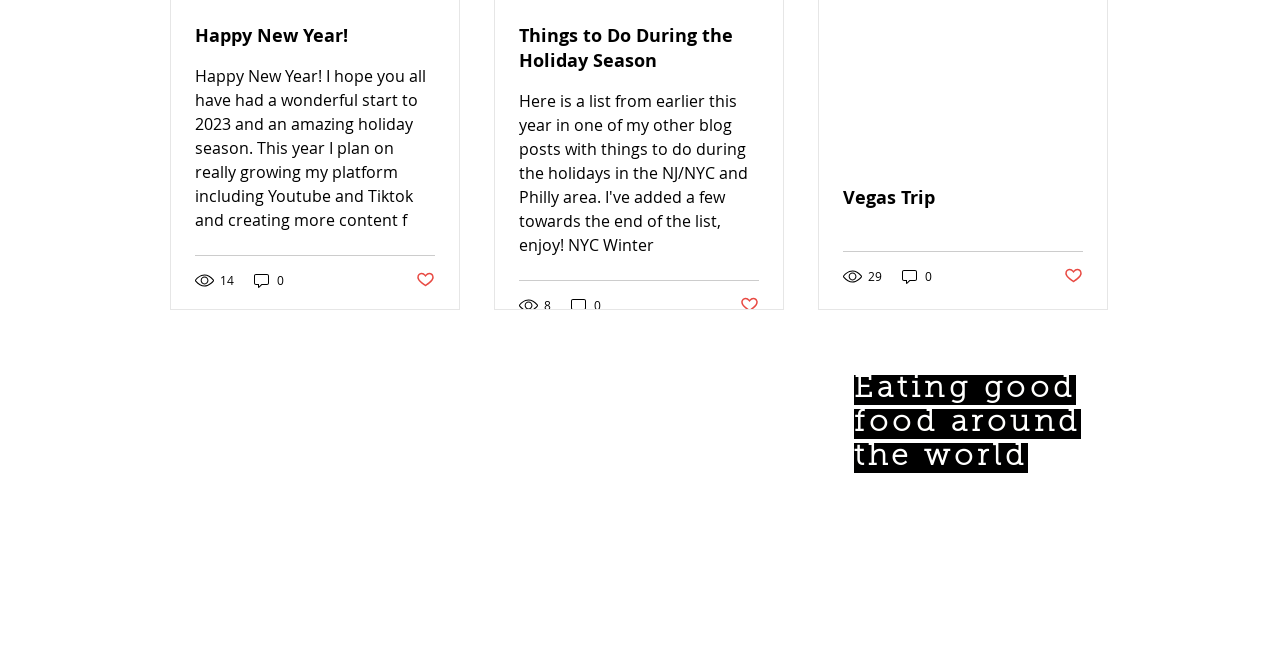Can you specify the bounding box coordinates of the area that needs to be clicked to fulfill the following instruction: "View the 'Things to Do During the Holiday Season' post"?

[0.405, 0.035, 0.593, 0.11]